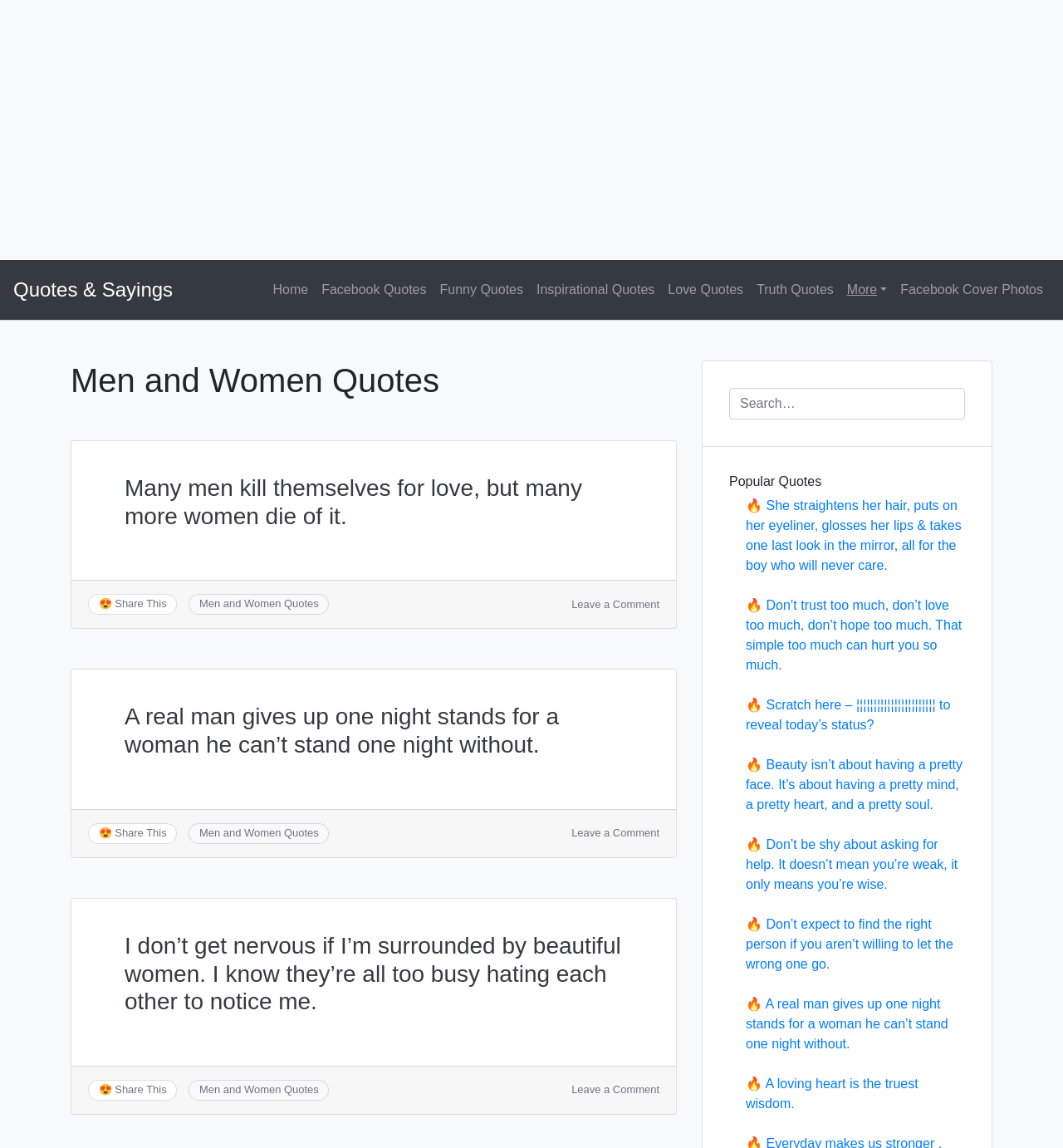Calculate the bounding box coordinates for the UI element based on the following description: "Home". Ensure the coordinates are four float numbers between 0 and 1, i.e., [left, top, right, bottom].

[0.25, 0.238, 0.296, 0.267]